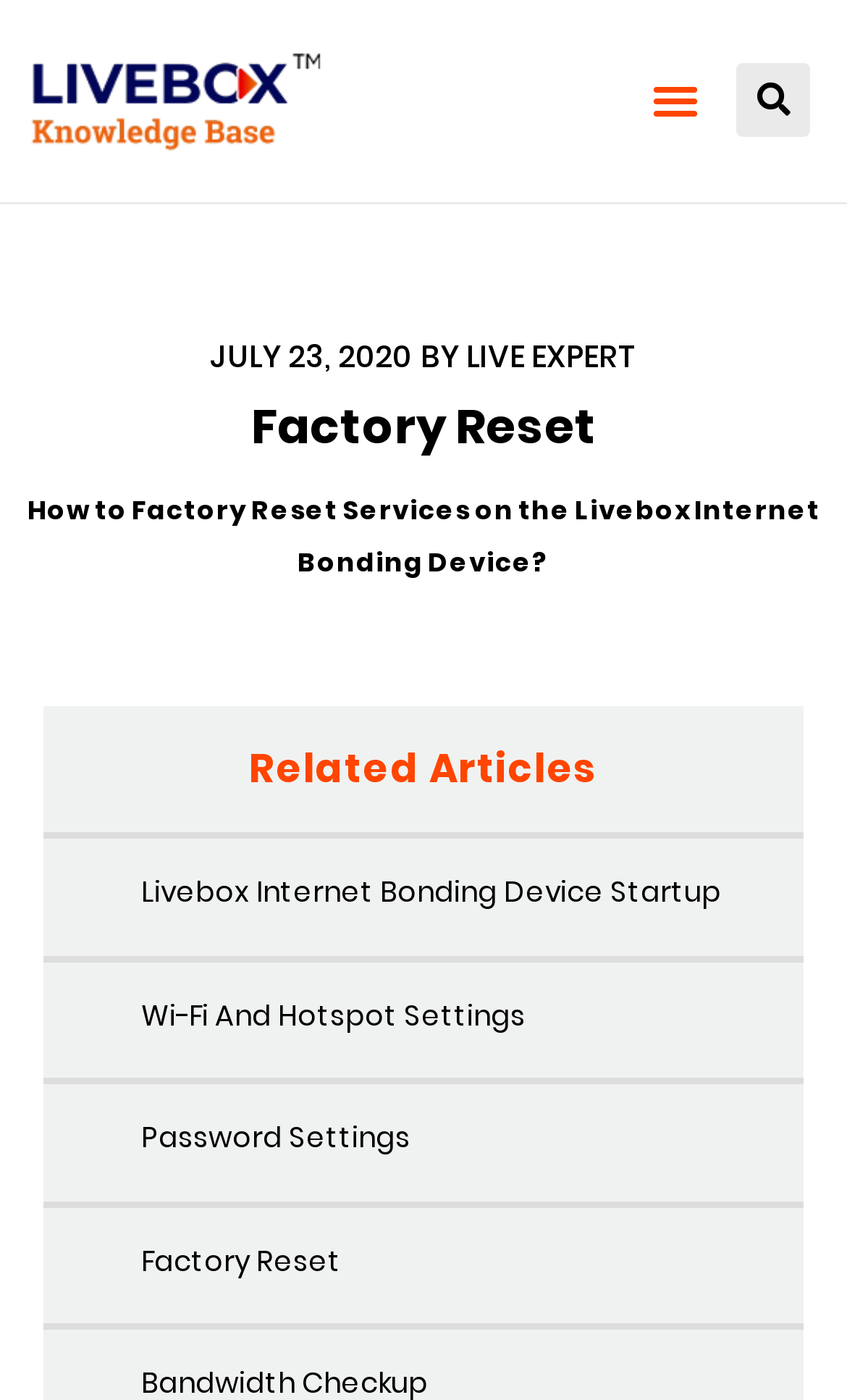Please specify the bounding box coordinates in the format (top-left x, top-left y, bottom-right x, bottom-right y), with all values as floating point numbers between 0 and 1. Identify the bounding box of the UI element described by: Wi-Fi and Hotspot Settings

[0.167, 0.71, 0.621, 0.74]